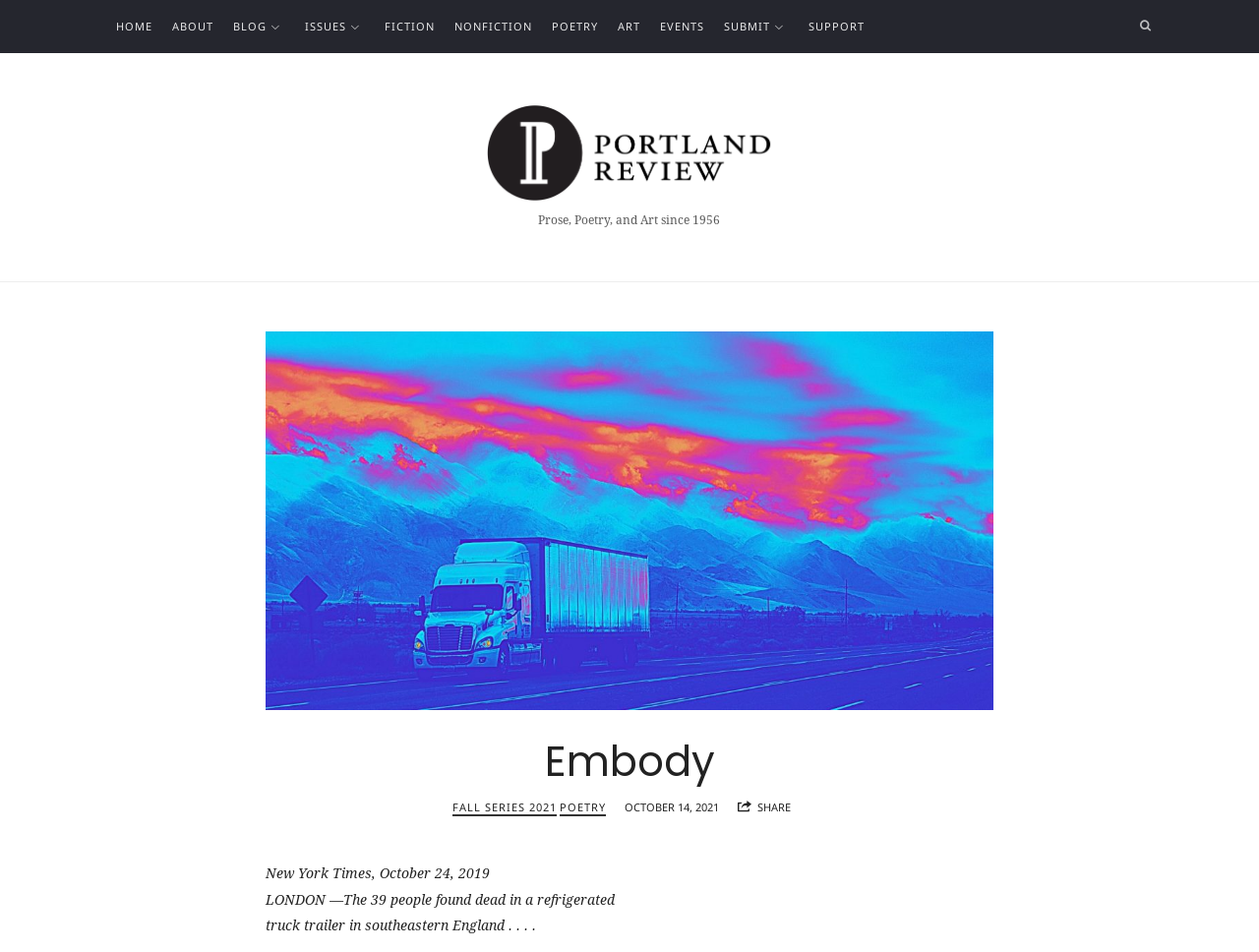Provide your answer to the question using just one word or phrase: What is the date of the article?

October 24, 2019